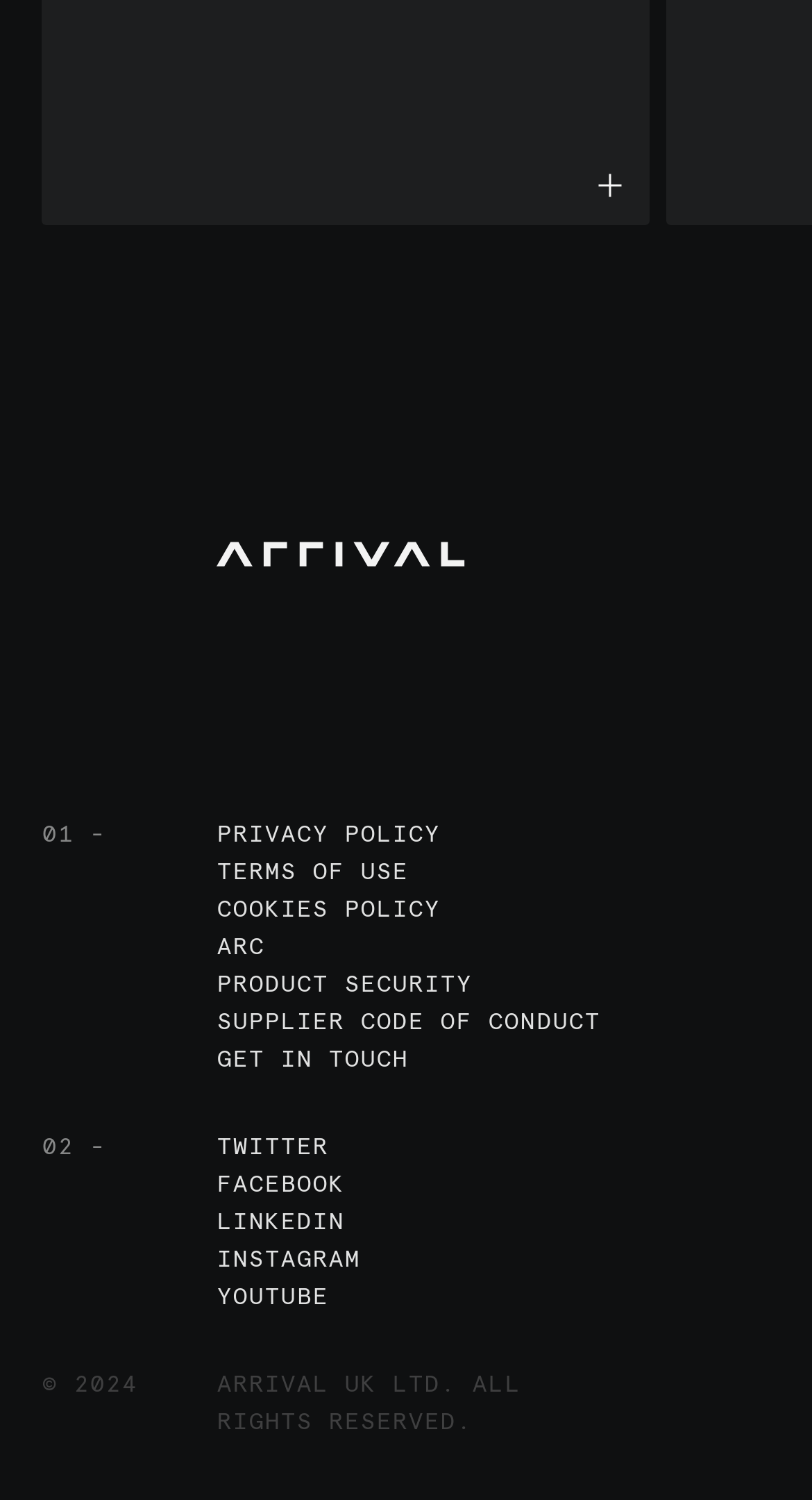Determine the bounding box coordinates of the region that needs to be clicked to achieve the task: "Get in touch".

[0.267, 0.694, 0.503, 0.719]